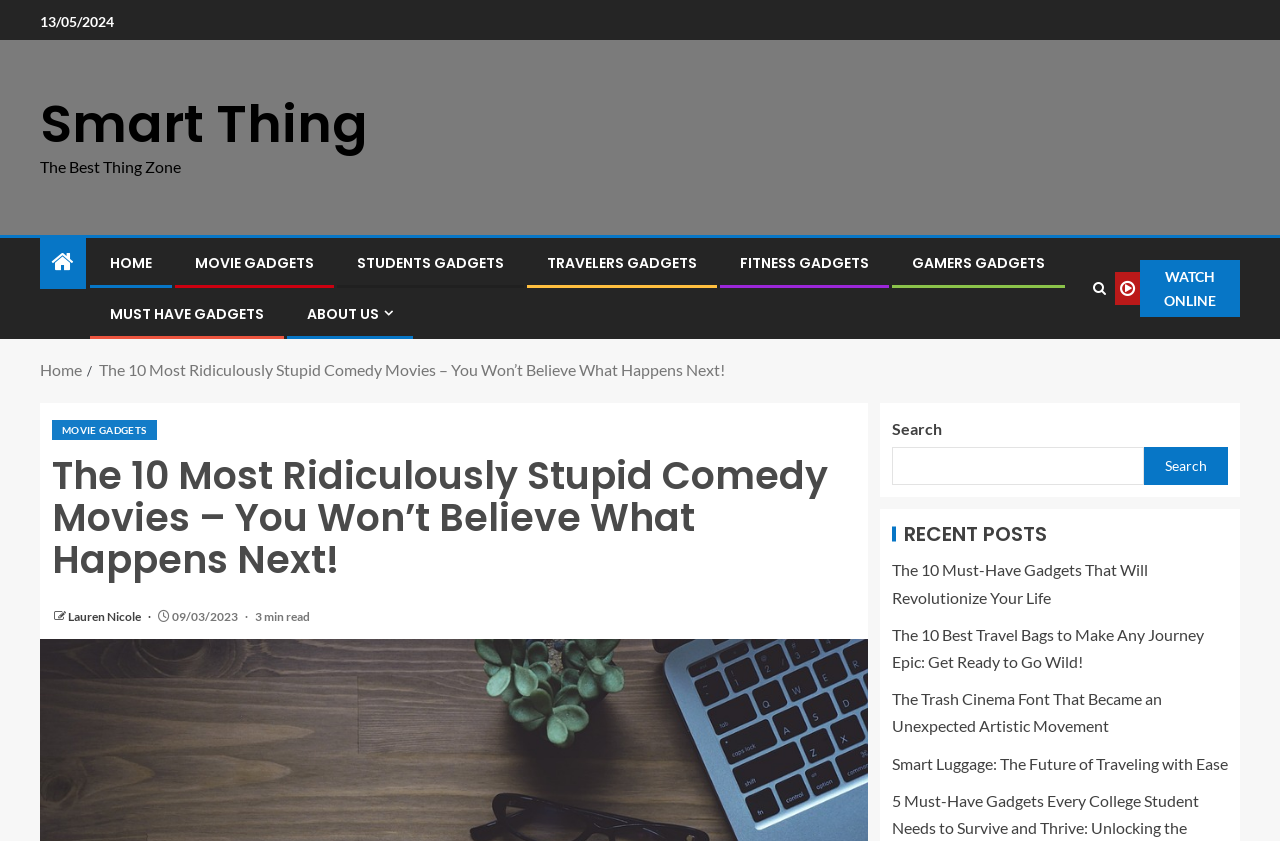Summarize the webpage with a detailed and informative caption.

This webpage appears to be a blog or article page focused on comedy movies. At the top, there is a date "13/05/2024" and a link to "Smart Thing" followed by a text "The Best Thing Zone". Below this, there is a navigation menu with links to different categories such as "HOME", "MOVIE GADGETS", "STUDENTS GADGETS", and more.

The main content of the page is an article titled "The 10 Most Ridiculously Stupid Comedy Movies – You Won’t Believe What Happens Next!" which takes up most of the page. The article has a heading, a link to "MOVIE GADGETS", and a byline "Lauren Nicole" with a date "09/03/2023". There is also a text indicating the read time, "3 min read".

To the right of the article, there is a search bar with a label "Search" and a button to submit the search query. Below the search bar, there is a heading "RECENT POSTS" followed by a list of links to other articles, including "The 10 Must-Have Gadgets That Will Revolutionize Your Life", "The 10 Best Travel Bags to Make Any Journey Epic: Get Ready to Go Wild!", and more.

At the bottom of the page, there is a navigation section with breadcrumbs, showing the current page's location in the website's hierarchy. There is also a link to "WATCH ONLINE" and an icon represented by "\uf002".